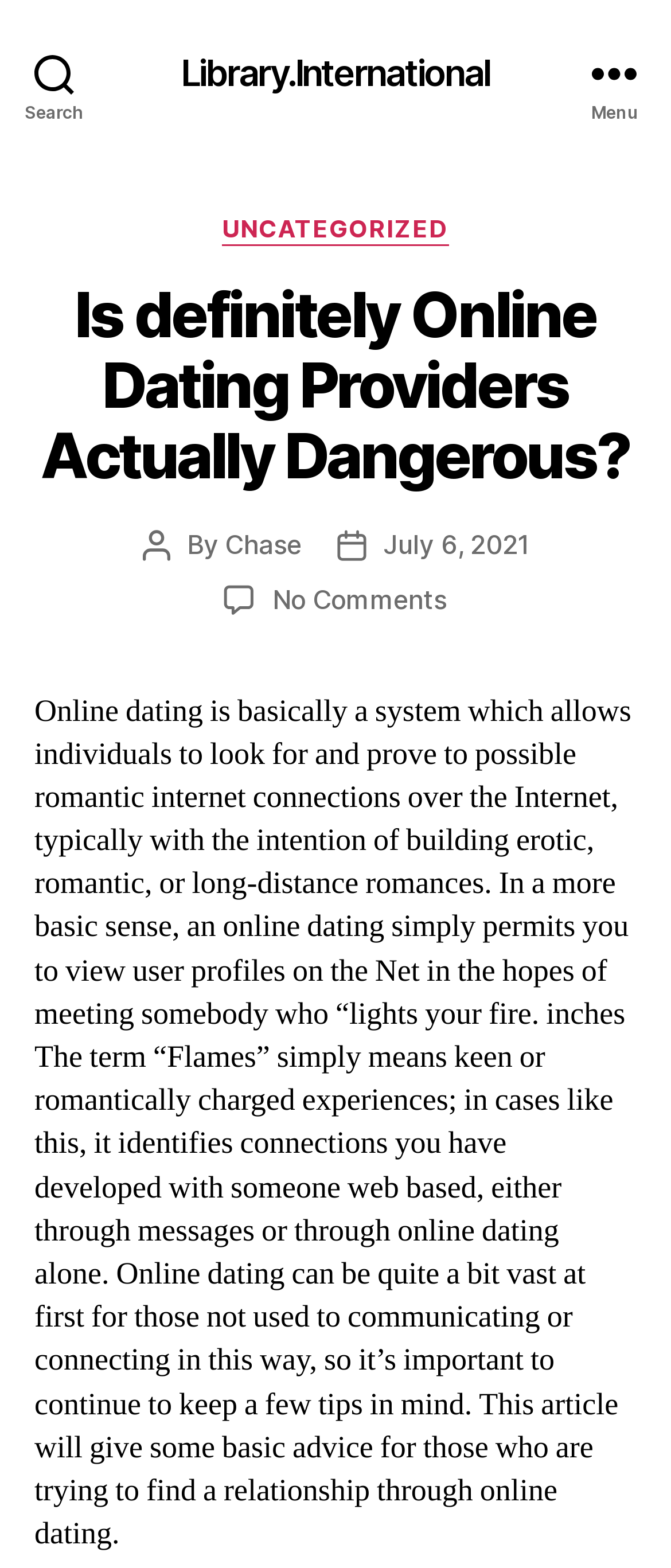What is the term for keen or romantically charged experiences?
Using the image, provide a concise answer in one word or a short phrase.

Flames